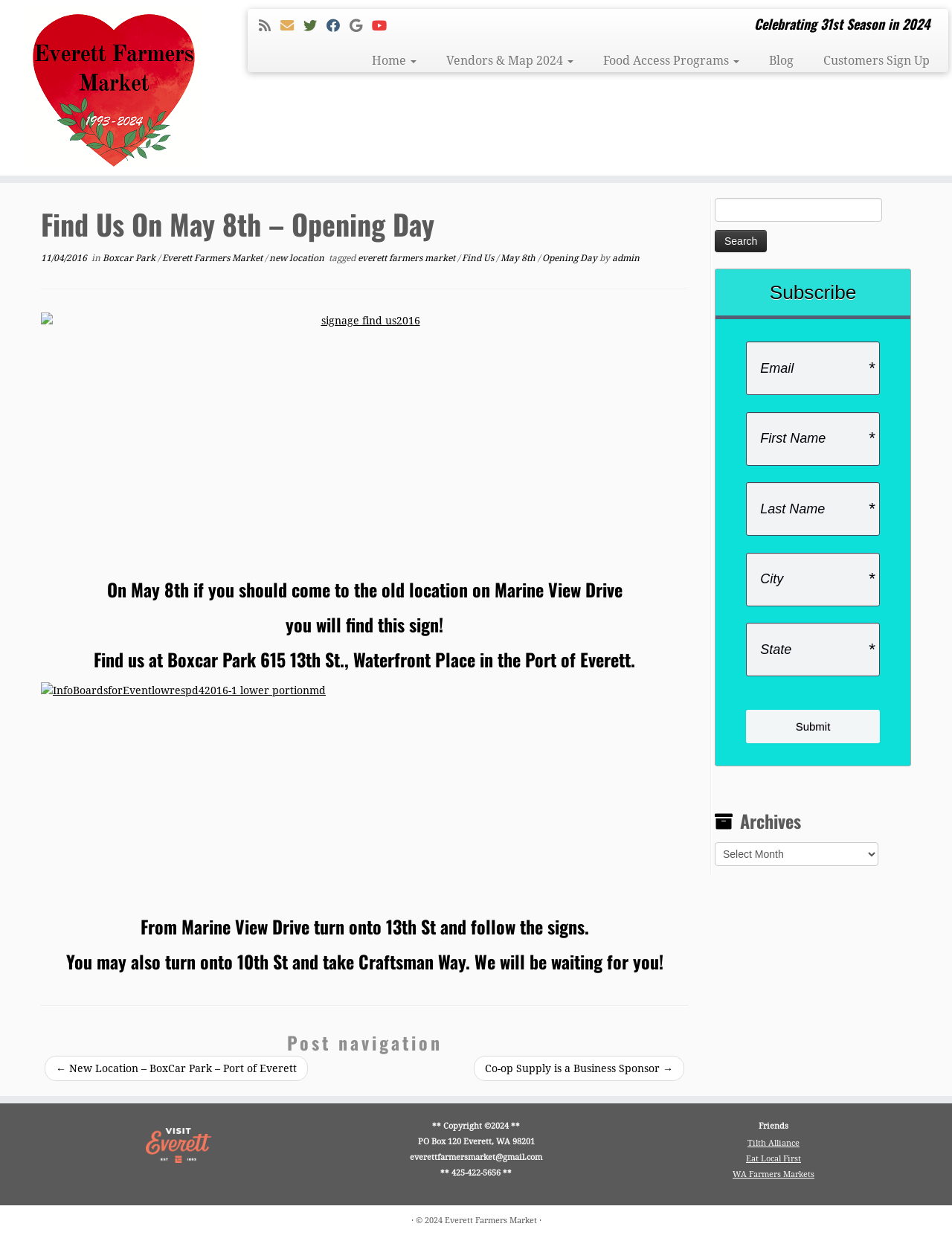Find the bounding box coordinates for the area that should be clicked to accomplish the instruction: "Subscribe to the rss feed".

[0.272, 0.014, 0.295, 0.027]